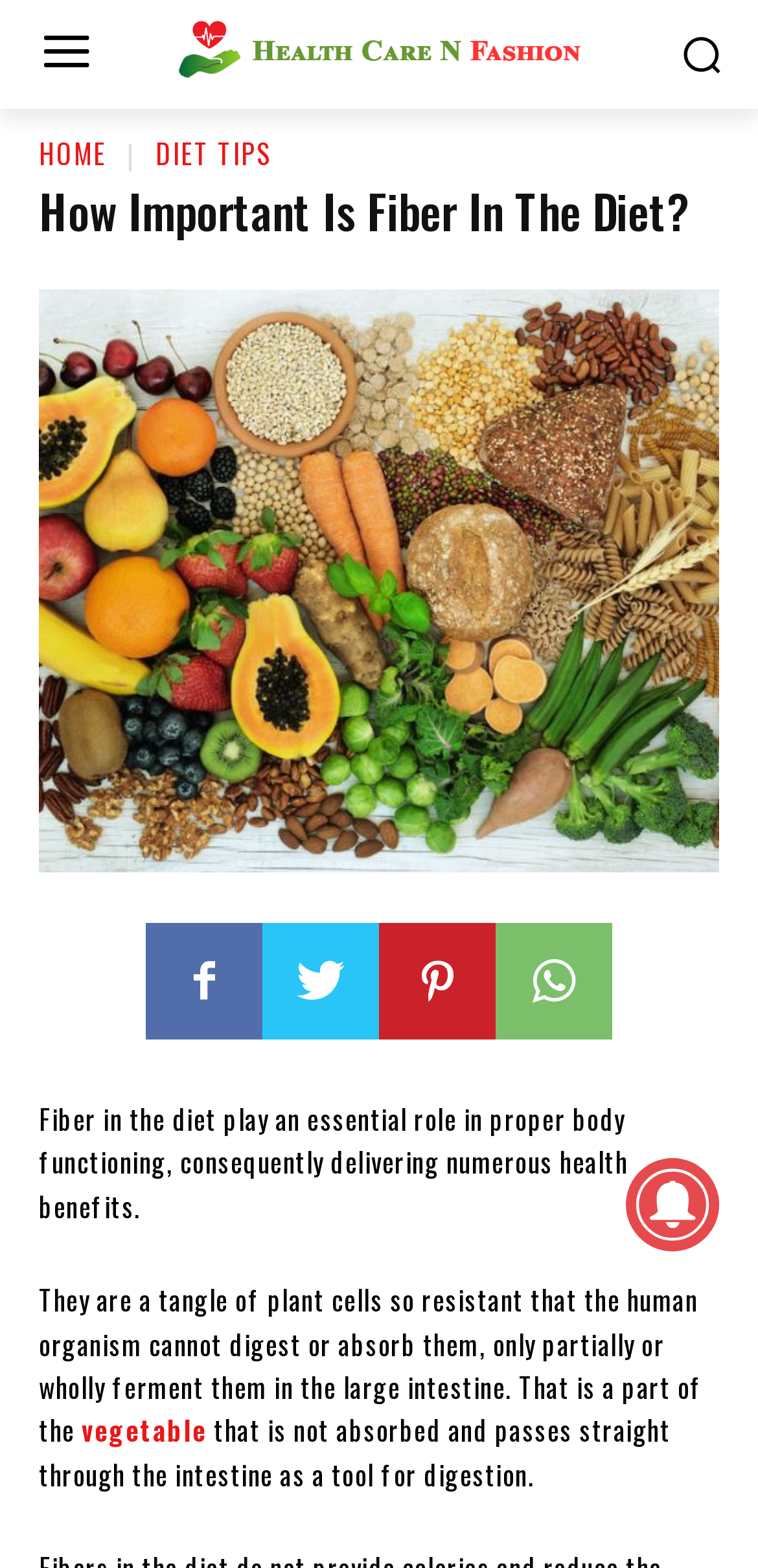What is the purpose of fiber in the diet?
Please provide a comprehensive answer to the question based on the webpage screenshot.

According to the webpage, fiber in the diet plays an essential role in proper body functioning, consequently delivering numerous health benefits. This information is provided in the static text element located at the top of the webpage.